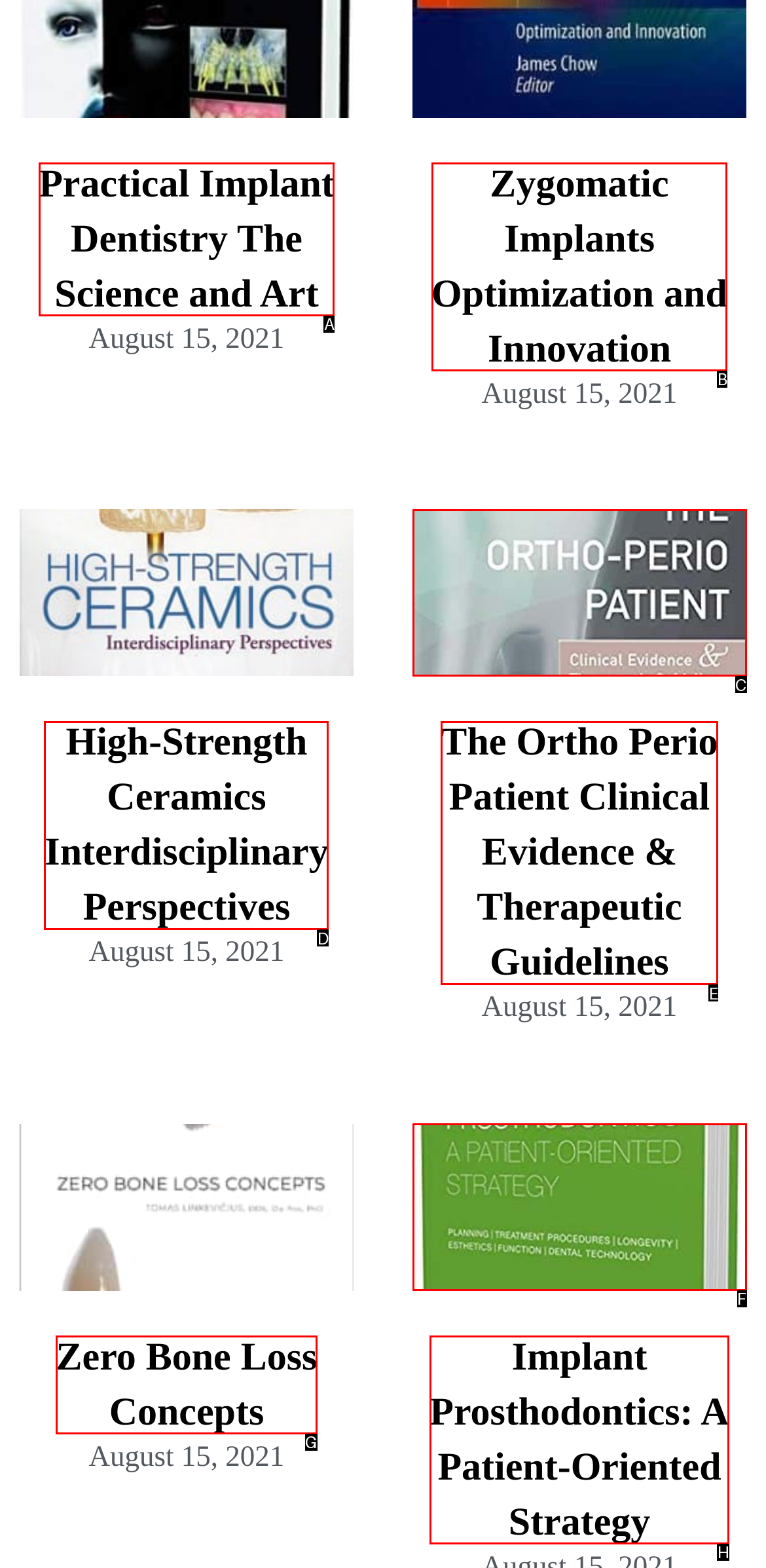Select the appropriate HTML element that needs to be clicked to finish the task: explore High-Strength Ceramics Interdisciplinary Perspectives
Reply with the letter of the chosen option.

D